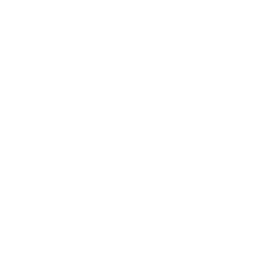Using the information in the image, could you please answer the following question in detail:
What is the name of the feature?

The lightning bolt imagery is likely related to the 'Flash' feature of the product, which is discussed on the webpage and emphasizes the rapid benefits and invigorating effects of the product.